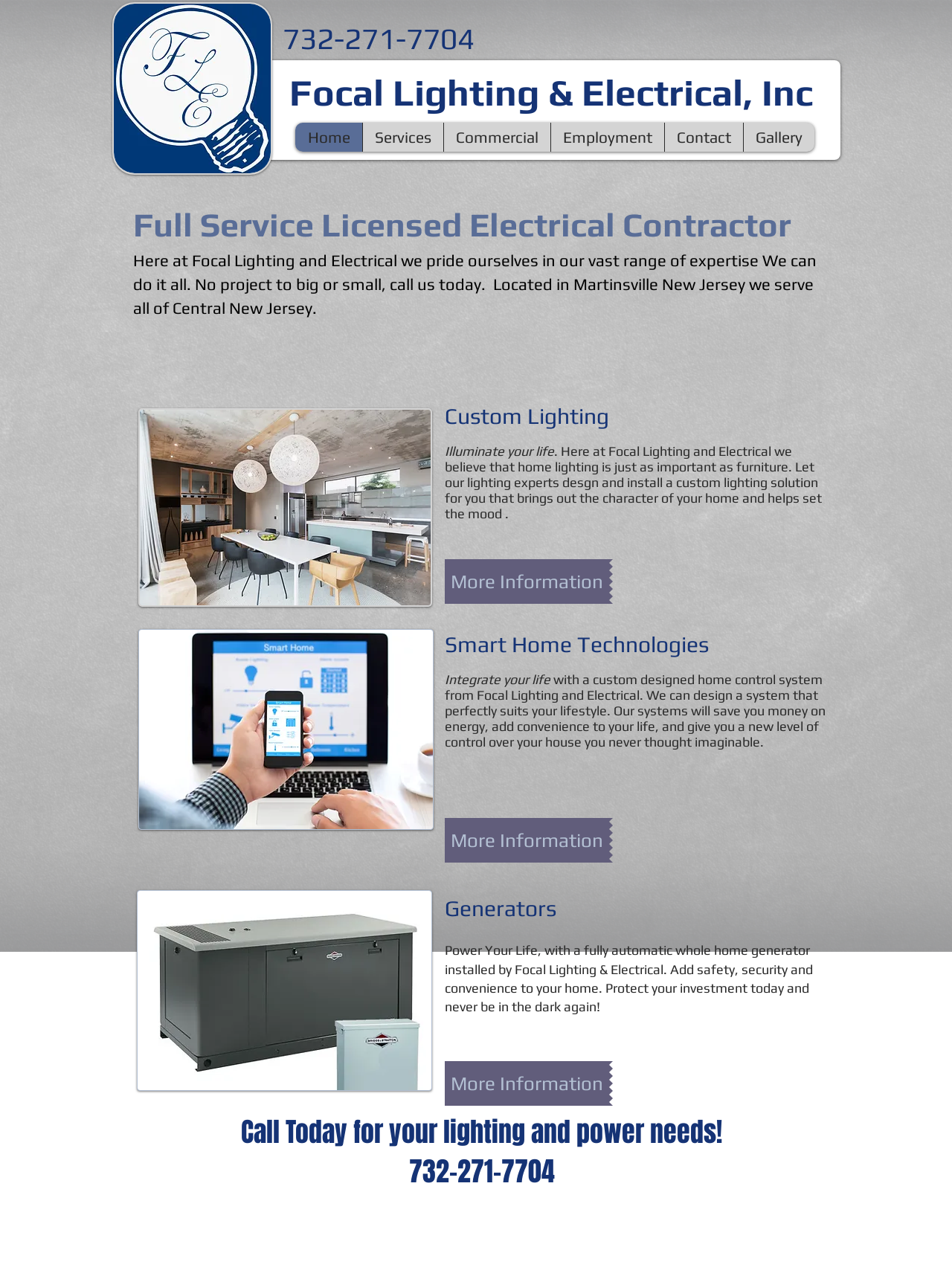Refer to the screenshot and answer the following question in detail:
What services does the company offer?

I found the services offered by the company by looking at the headings and subheadings on the webpage. The company offers custom lighting, smart home technologies, and generators, which are highlighted as separate sections on the webpage.